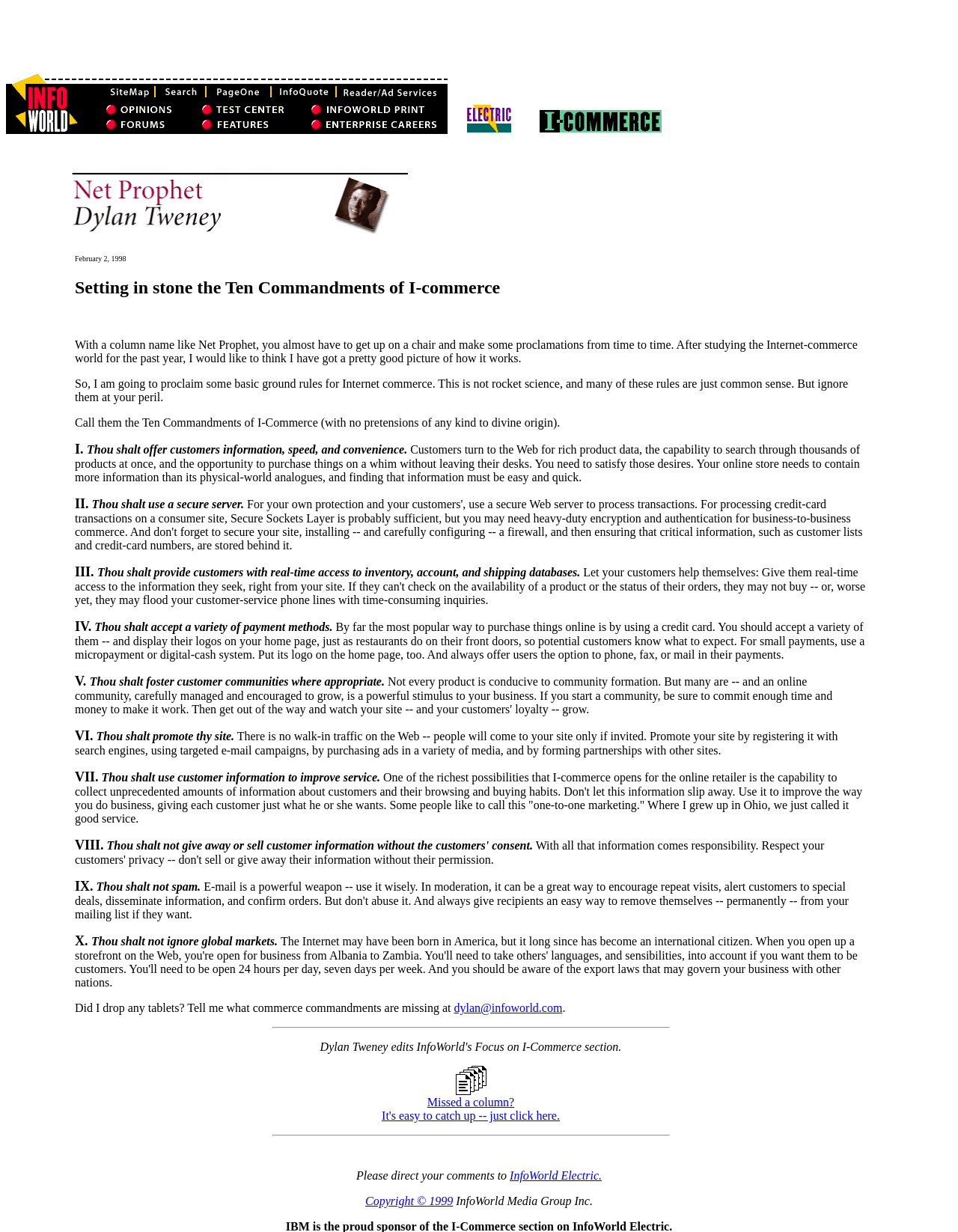What is the purpose of the article?
Examine the image closely and answer the question with as much detail as possible.

The article aims to proclaim some basic ground rules for Internet commerce, which are referred to as the Ten Commandments of I-commerce.